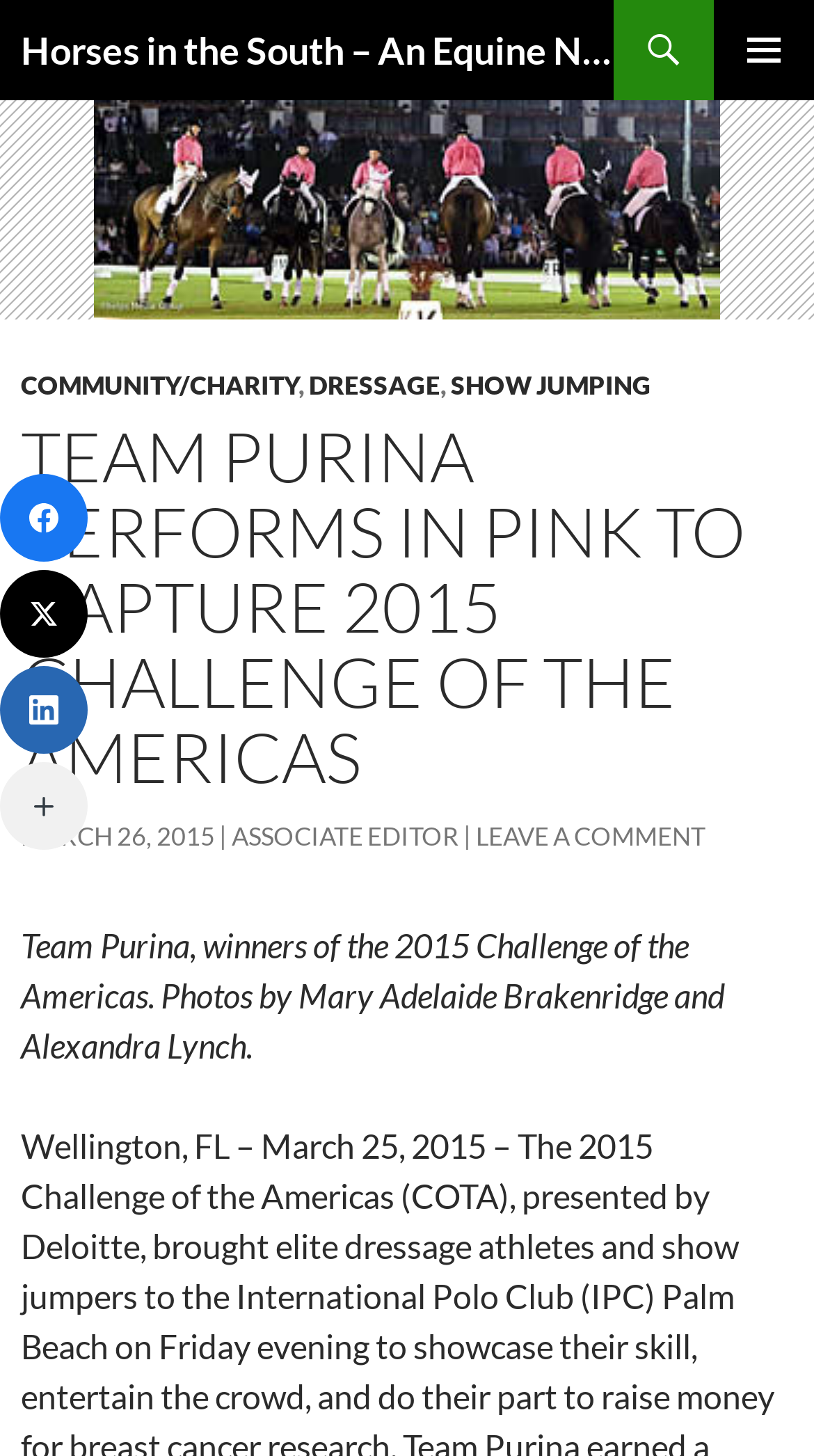Could you identify the text that serves as the heading for this webpage?

Horses in the South – An Equine News Publisher